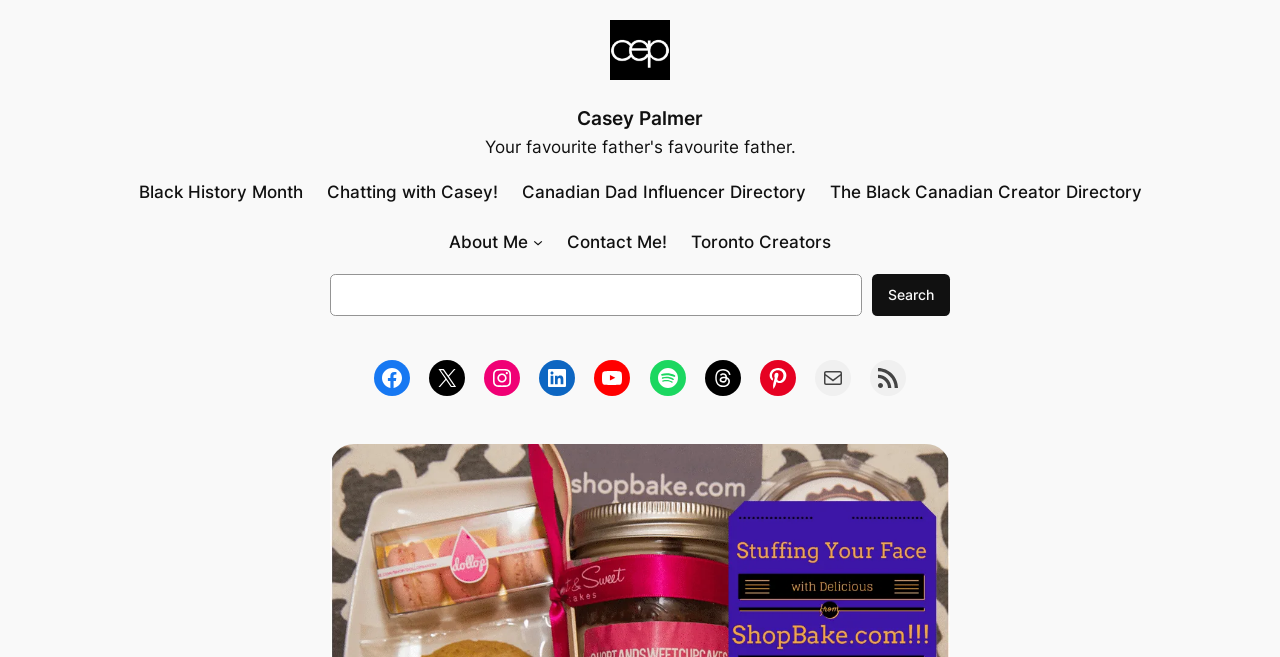Extract the bounding box coordinates of the UI element described by: "Casey Palmer's YouTube account". The coordinates should include four float numbers ranging from 0 to 1, e.g., [left, top, right, bottom].

[0.464, 0.548, 0.493, 0.602]